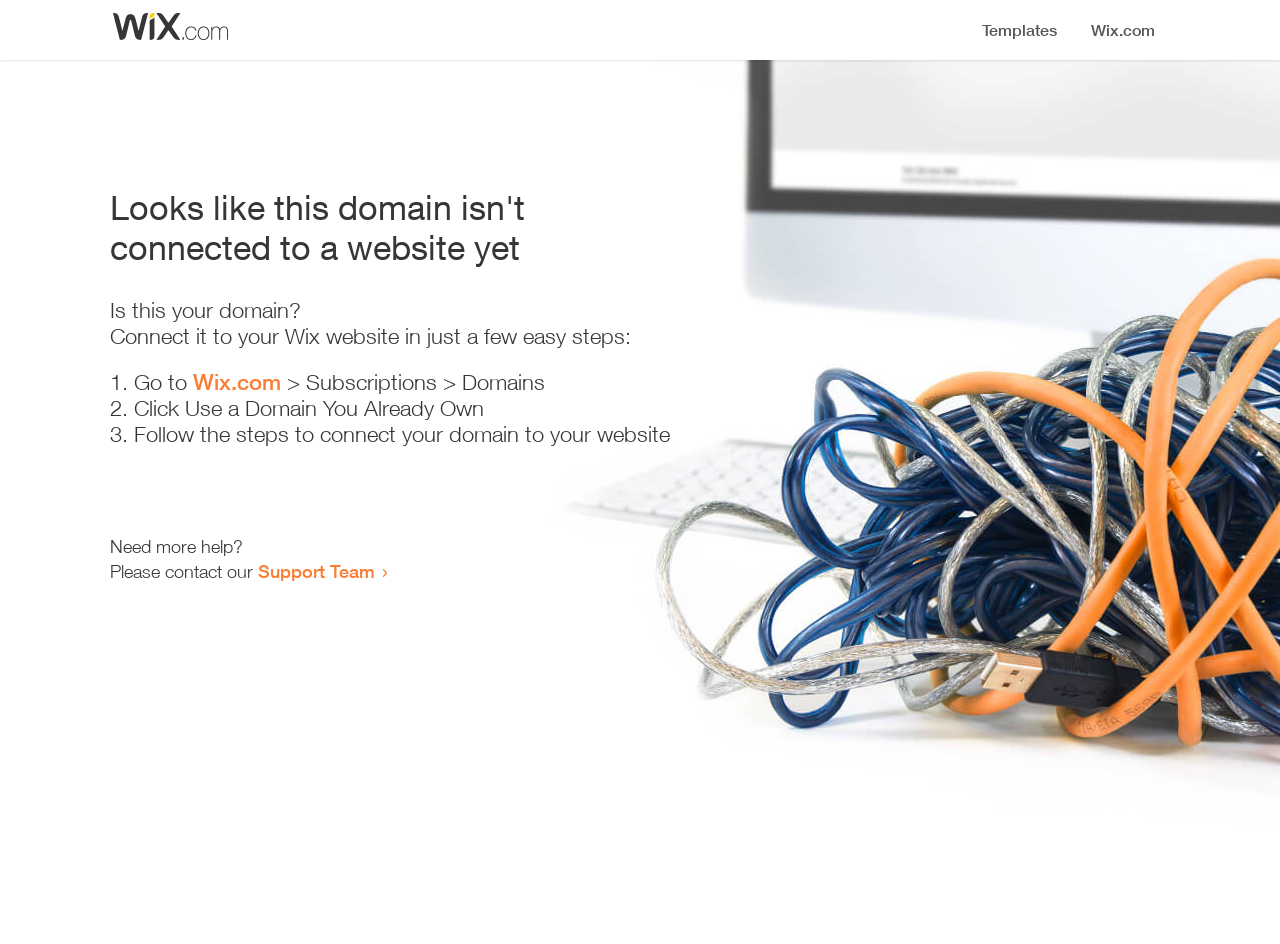Explain the contents of the webpage comprehensively.

The webpage appears to be an error page, indicating that a domain is not connected to a website yet. At the top, there is a small image, likely a logo or icon. Below the image, a prominent heading reads "Looks like this domain isn't connected to a website yet". 

Underneath the heading, there is a series of instructions to connect the domain to a Wix website. The instructions are divided into three steps, each marked with a numbered list marker (1., 2., and 3.). The first step involves going to Wix.com, followed by navigating to the Subscriptions and Domains section. The second step is to click "Use a Domain You Already Own", and the third step is to follow the instructions to connect the domain to the website.

At the bottom of the page, there is a section offering additional help. It starts with the text "Need more help?" and provides a link to contact the Support Team.